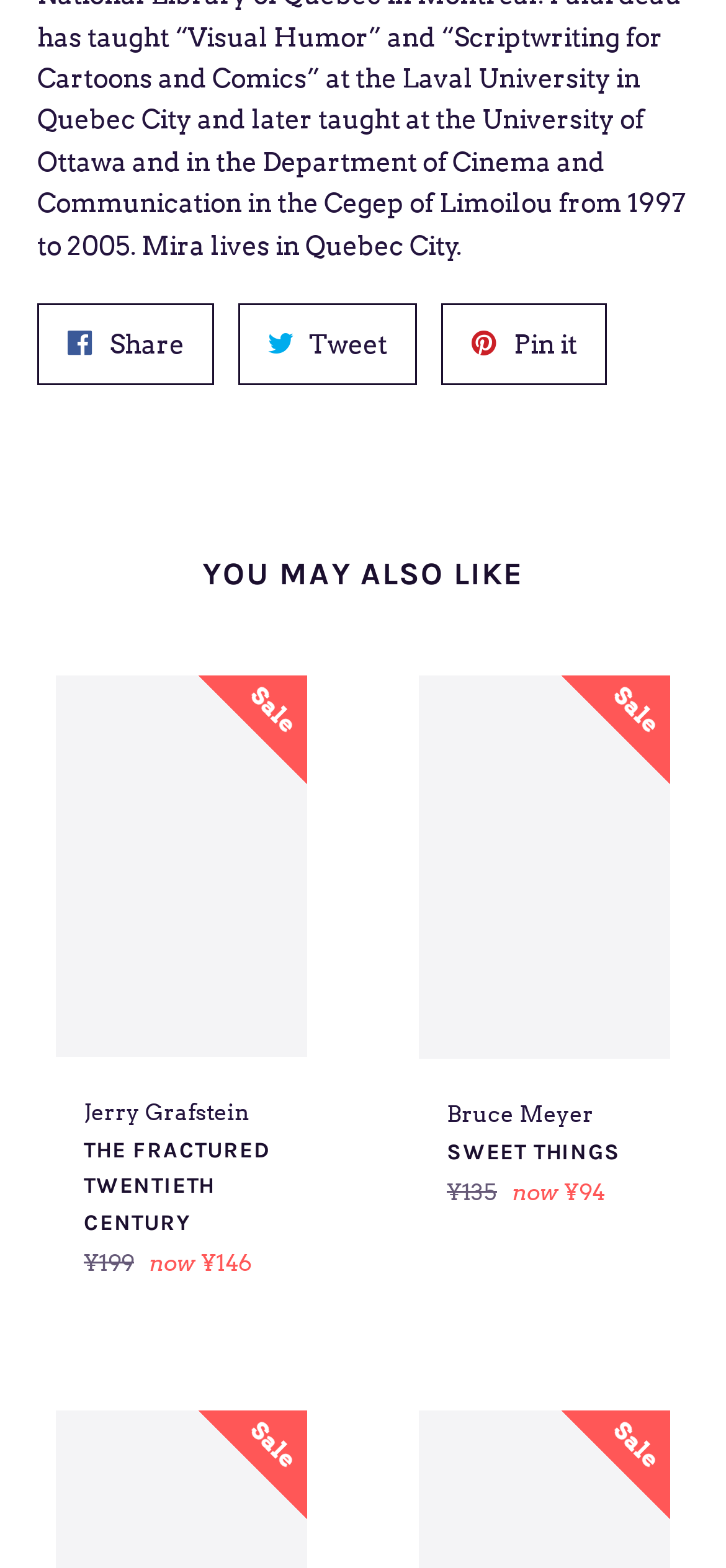Examine the image carefully and respond to the question with a detailed answer: 
What is the original price of 'Sweet Things'?

I found the link 'Sweet Things Bruce Meyer SWEET THINGS Regular price ¥135 now ¥94 Sale' which indicates that the original price of 'Sweet Things' is ¥135.